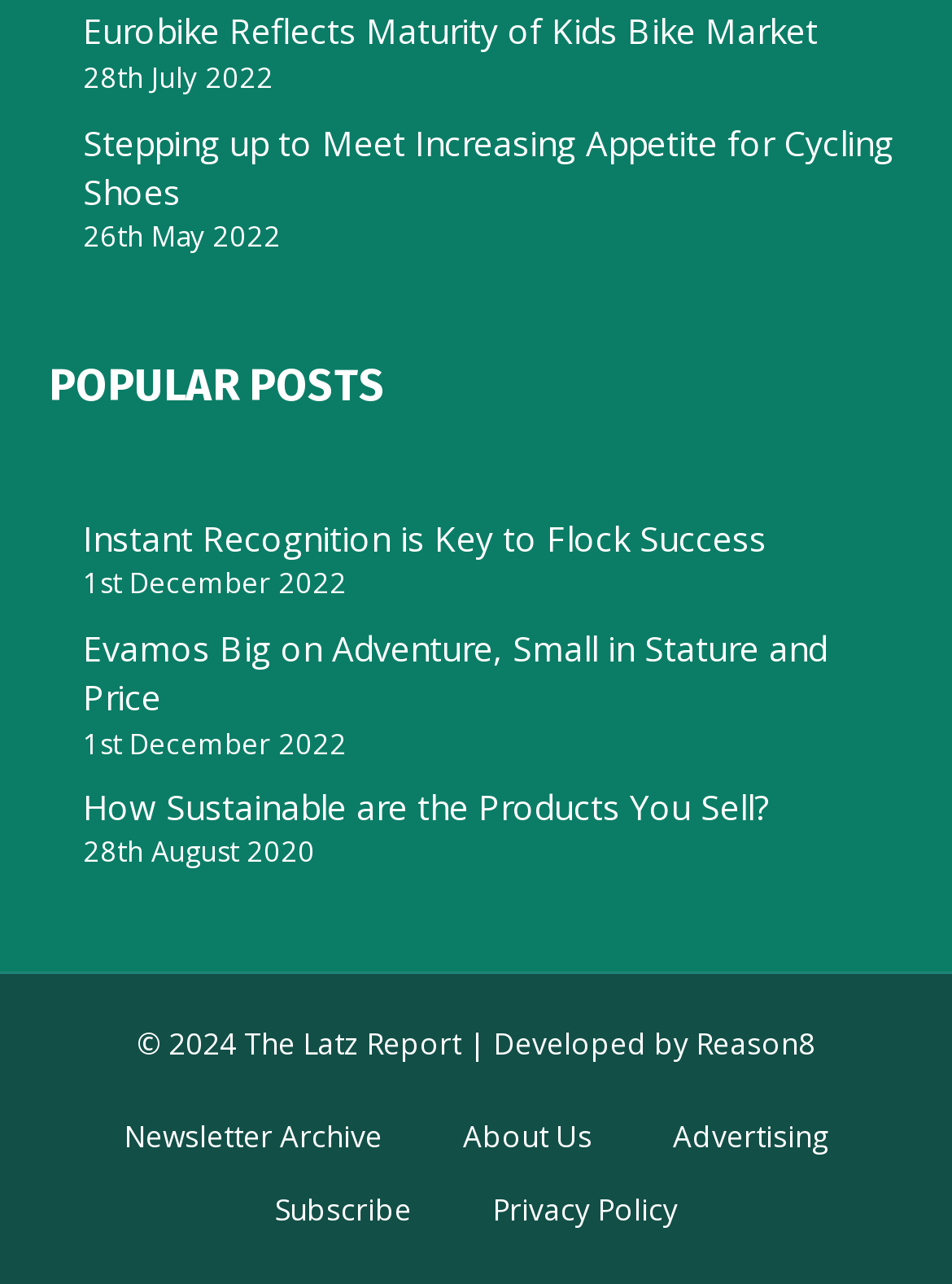Provide the bounding box coordinates of the section that needs to be clicked to accomplish the following instruction: "Learn more about the Latz Report."

[0.447, 0.868, 0.66, 0.925]